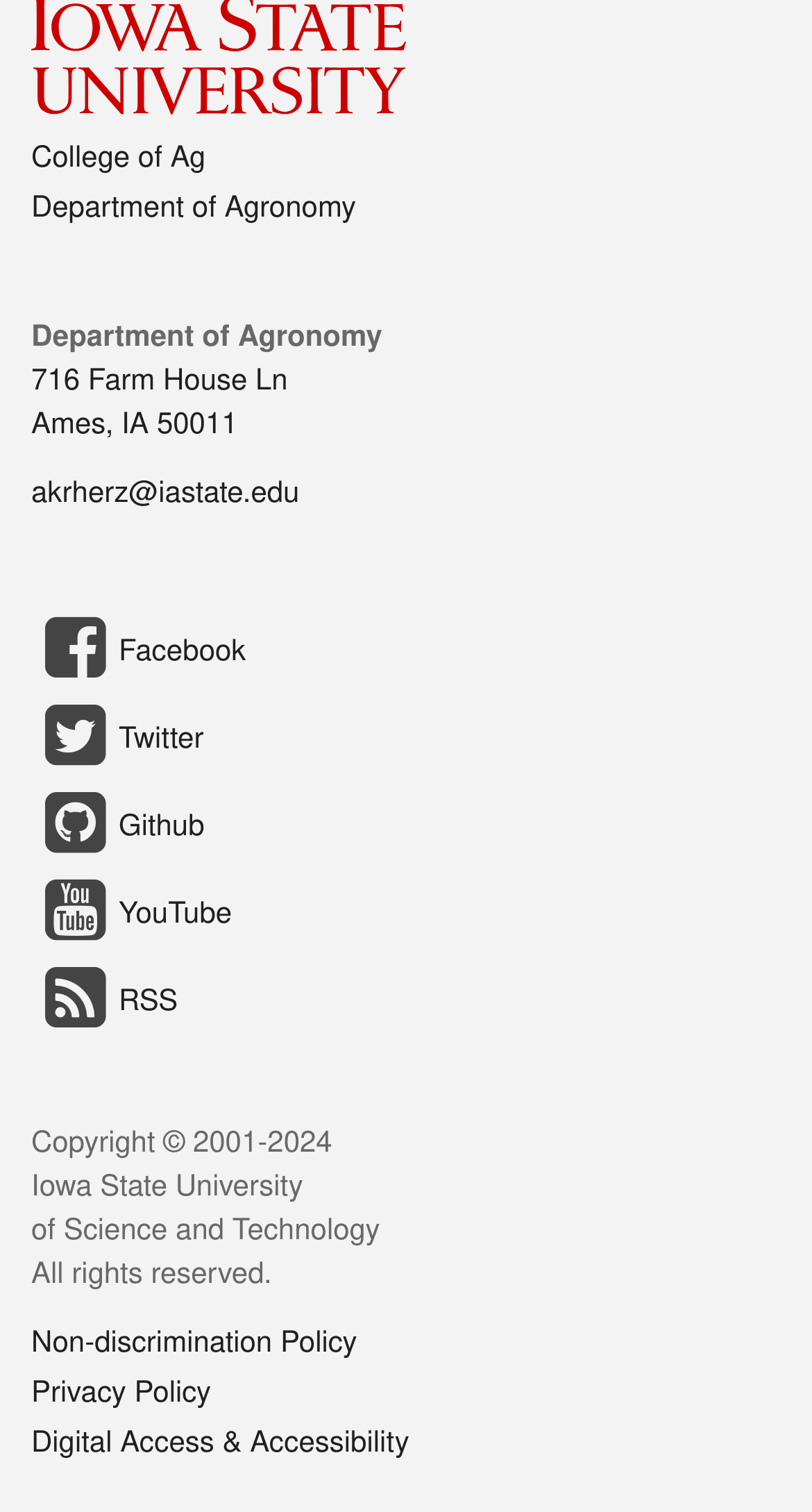Could you provide the bounding box coordinates for the portion of the screen to click to complete this instruction: "visit Iowa State University"?

[0.038, 0.034, 0.5, 0.053]